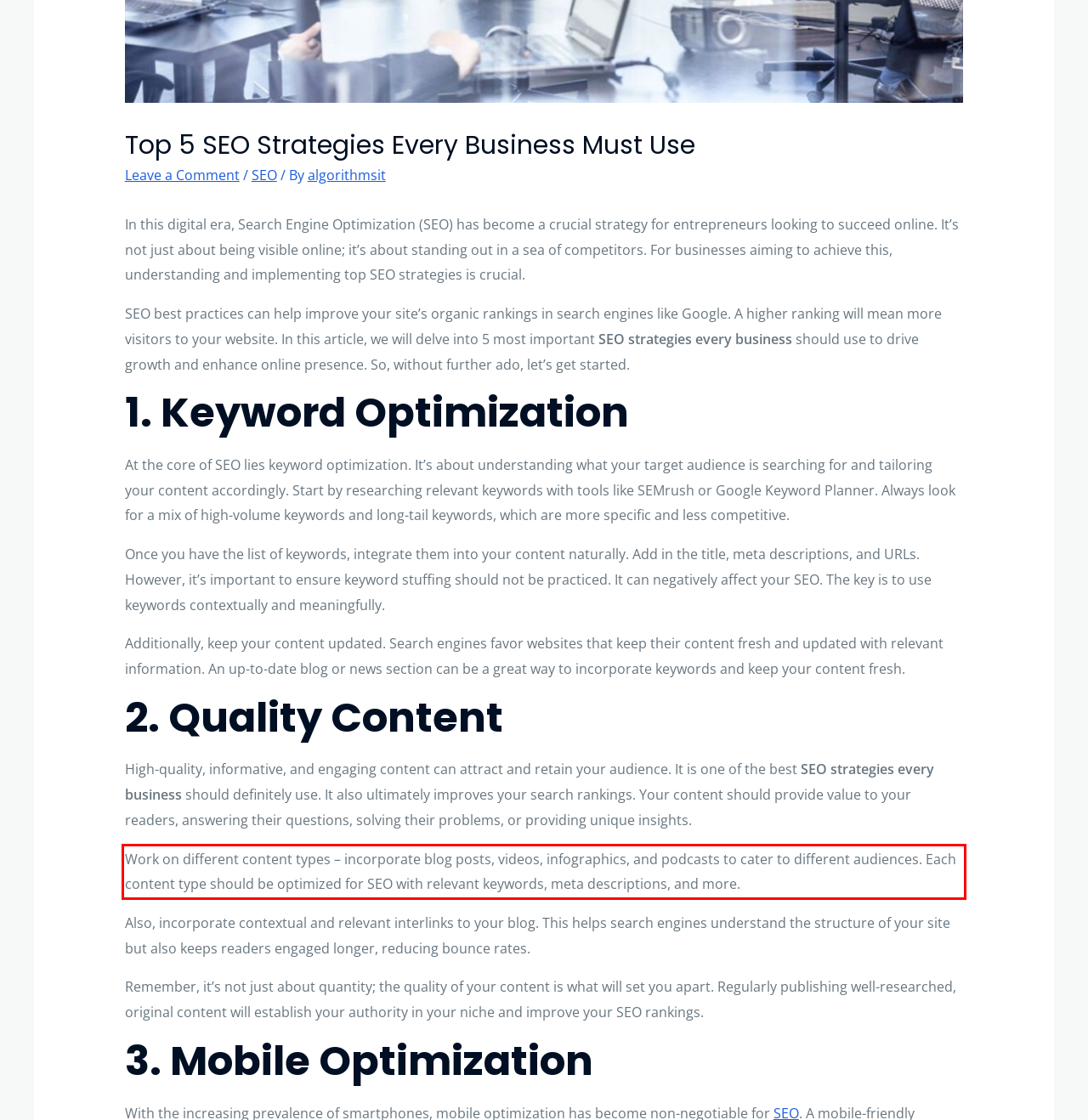Your task is to recognize and extract the text content from the UI element enclosed in the red bounding box on the webpage screenshot.

Work on different content types – incorporate blog posts, videos, infographics, and podcasts to cater to different audiences. Each content type should be optimized for SEO with relevant keywords, meta descriptions, and more.